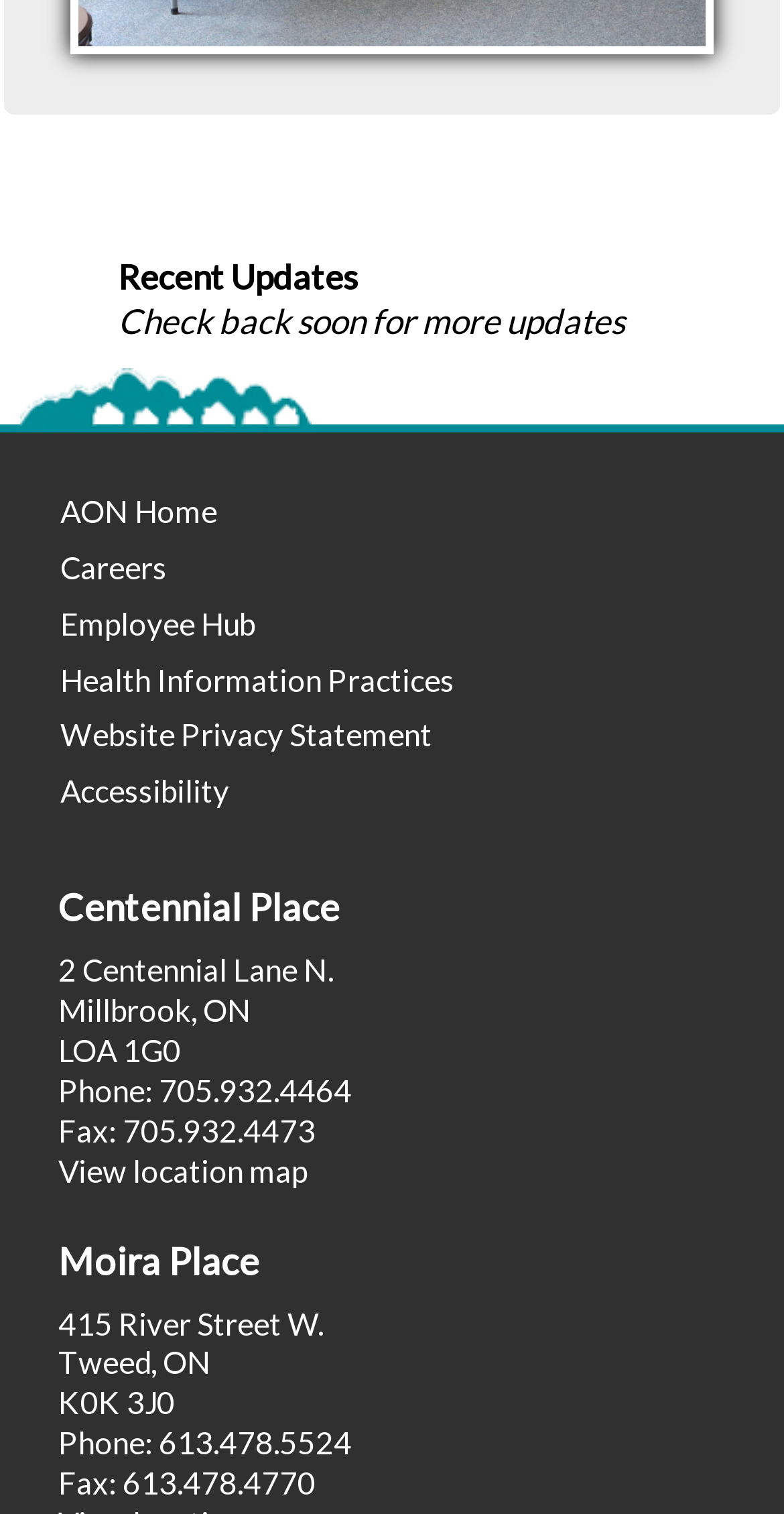Identify the bounding box coordinates of the clickable region required to complete the instruction: "go to AON Home". The coordinates should be given as four float numbers within the range of 0 and 1, i.e., [left, top, right, bottom].

[0.077, 0.325, 0.277, 0.349]